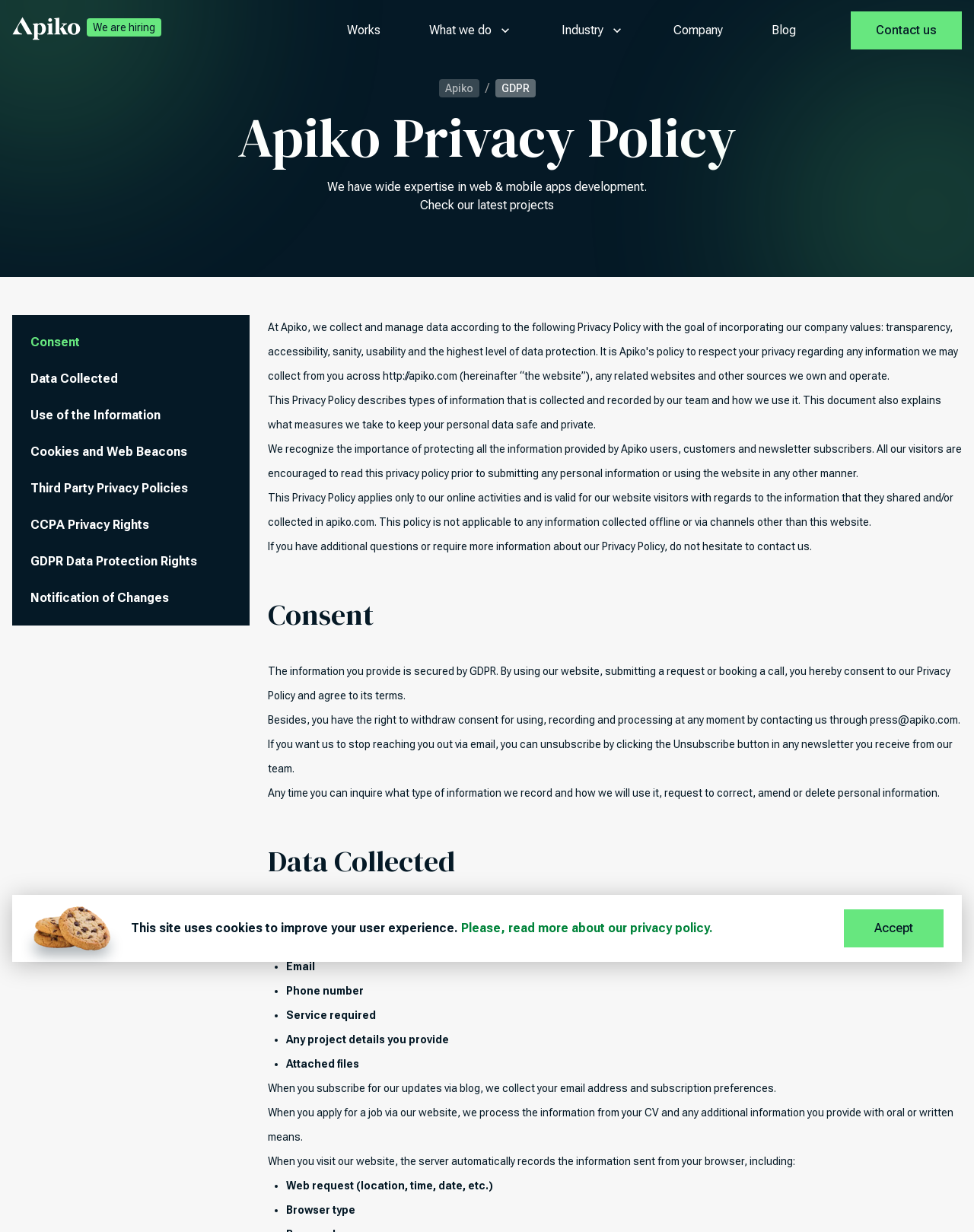Given the description "NS73M based FM transmitter", provide the bounding box coordinates of the corresponding UI element.

None